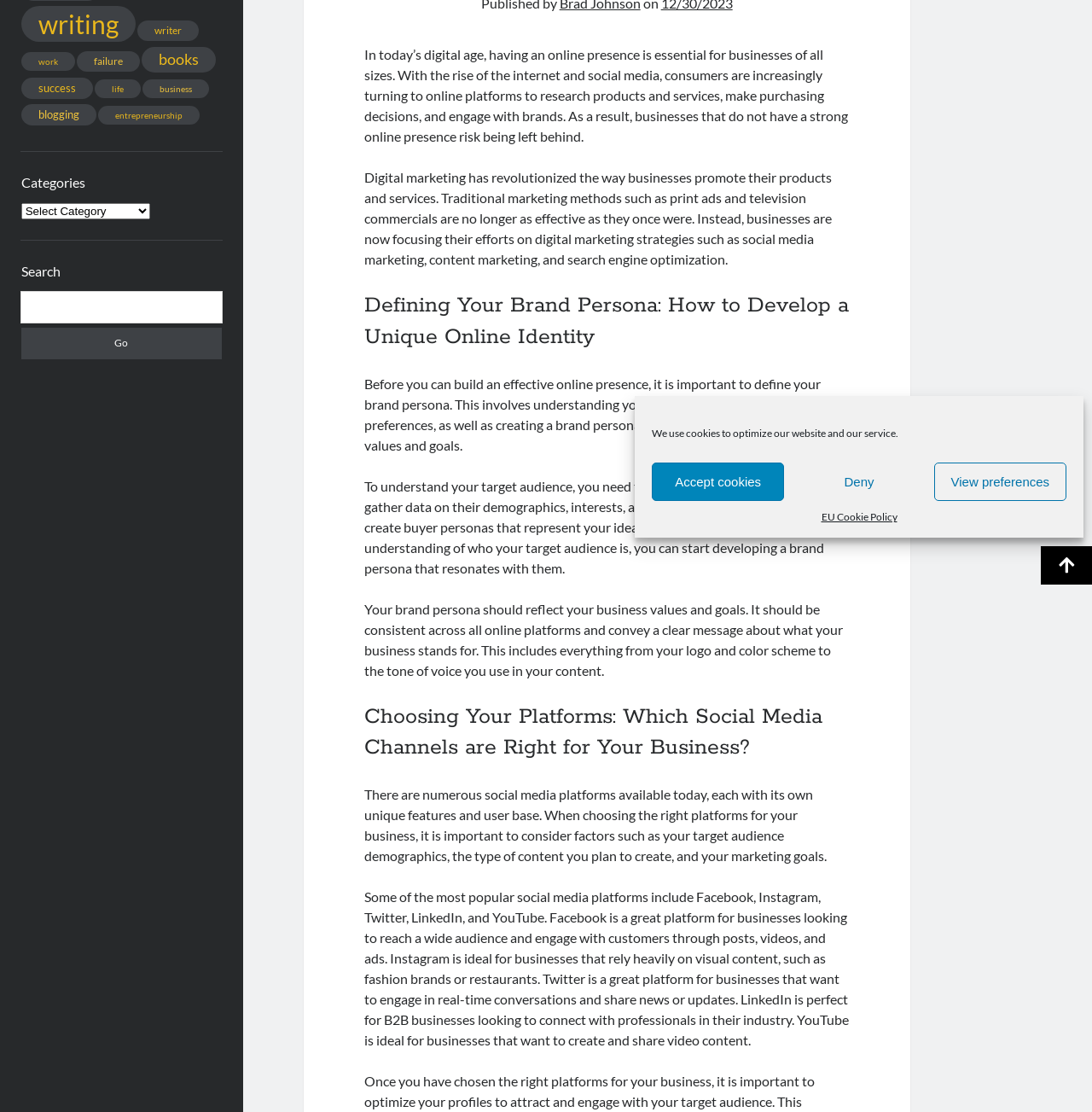Based on the element description parent_node: Search value="Go", identify the bounding box coordinates for the UI element. The coordinates should be in the format (top-left x, top-left y, bottom-right x, bottom-right y) and within the 0 to 1 range.

[0.019, 0.295, 0.203, 0.323]